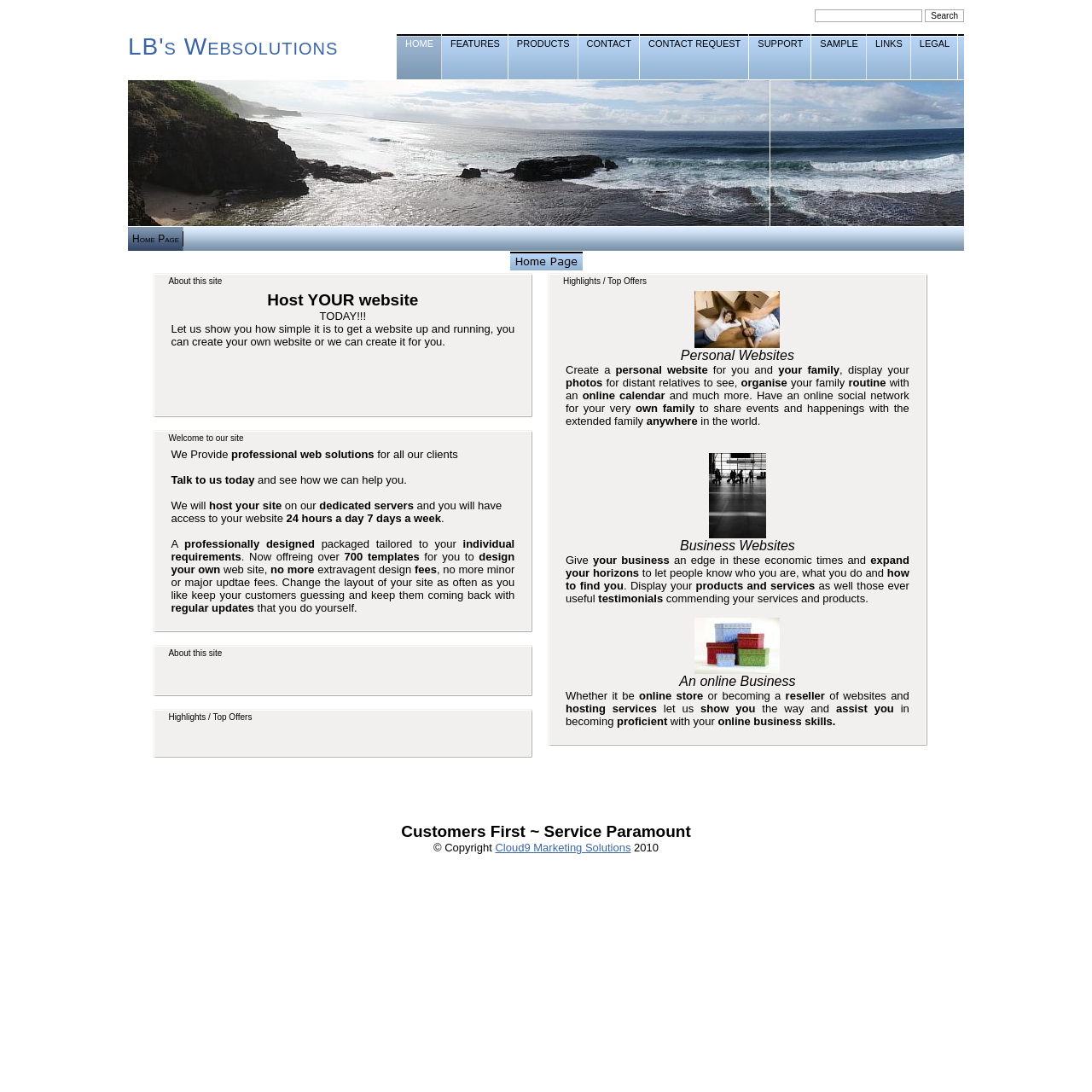Find the bounding box coordinates of the area to click in order to follow the instruction: "Search for something".

None